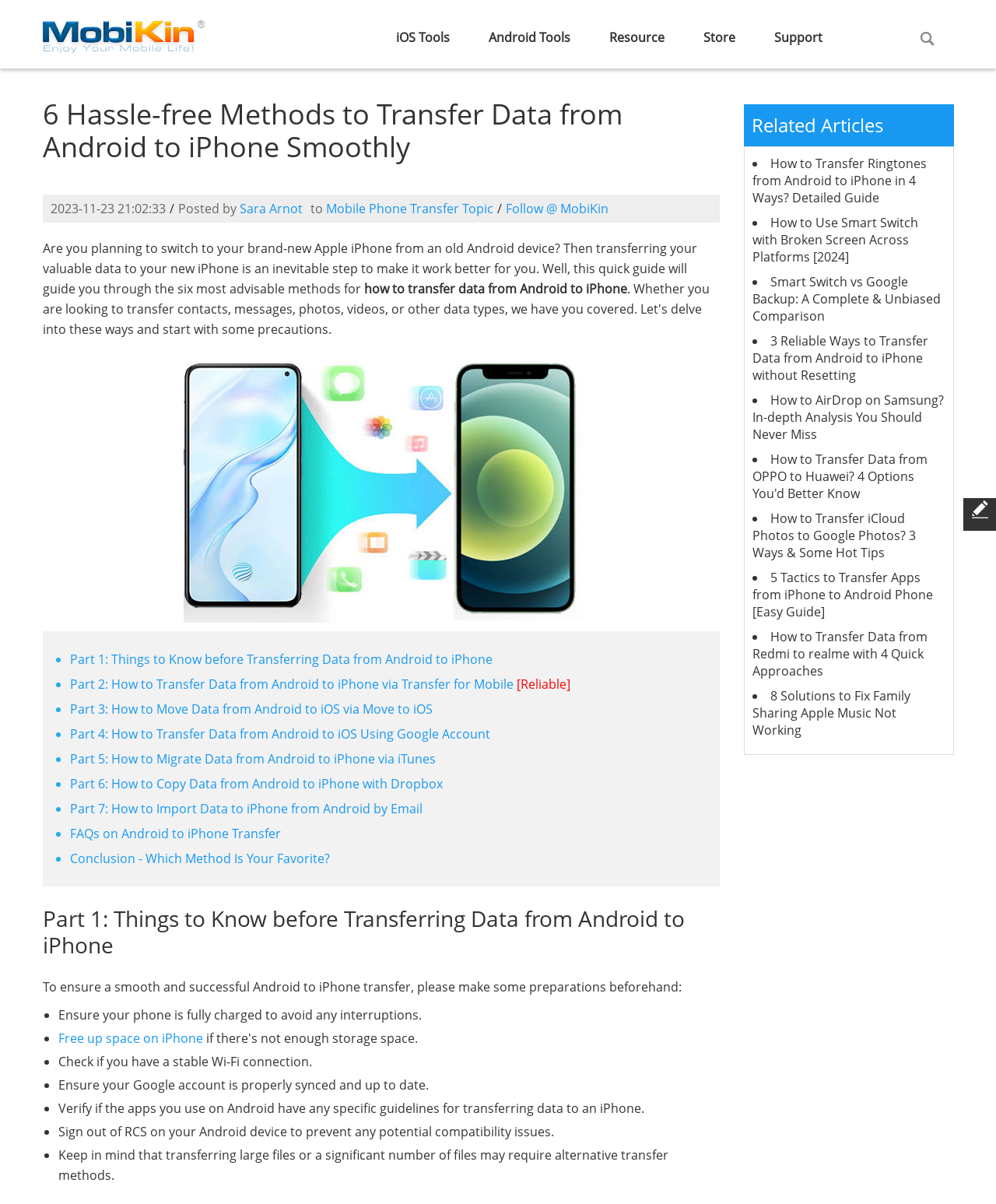How many related articles are listed at the bottom of the webpage?
Please analyze the image and answer the question with as much detail as possible.

There are 10 related articles listed at the bottom of the webpage, which are introduced as 'Related Articles' and include topics such as transferring ringtones from Android to iPhone and using Smart Switch with a broken screen.